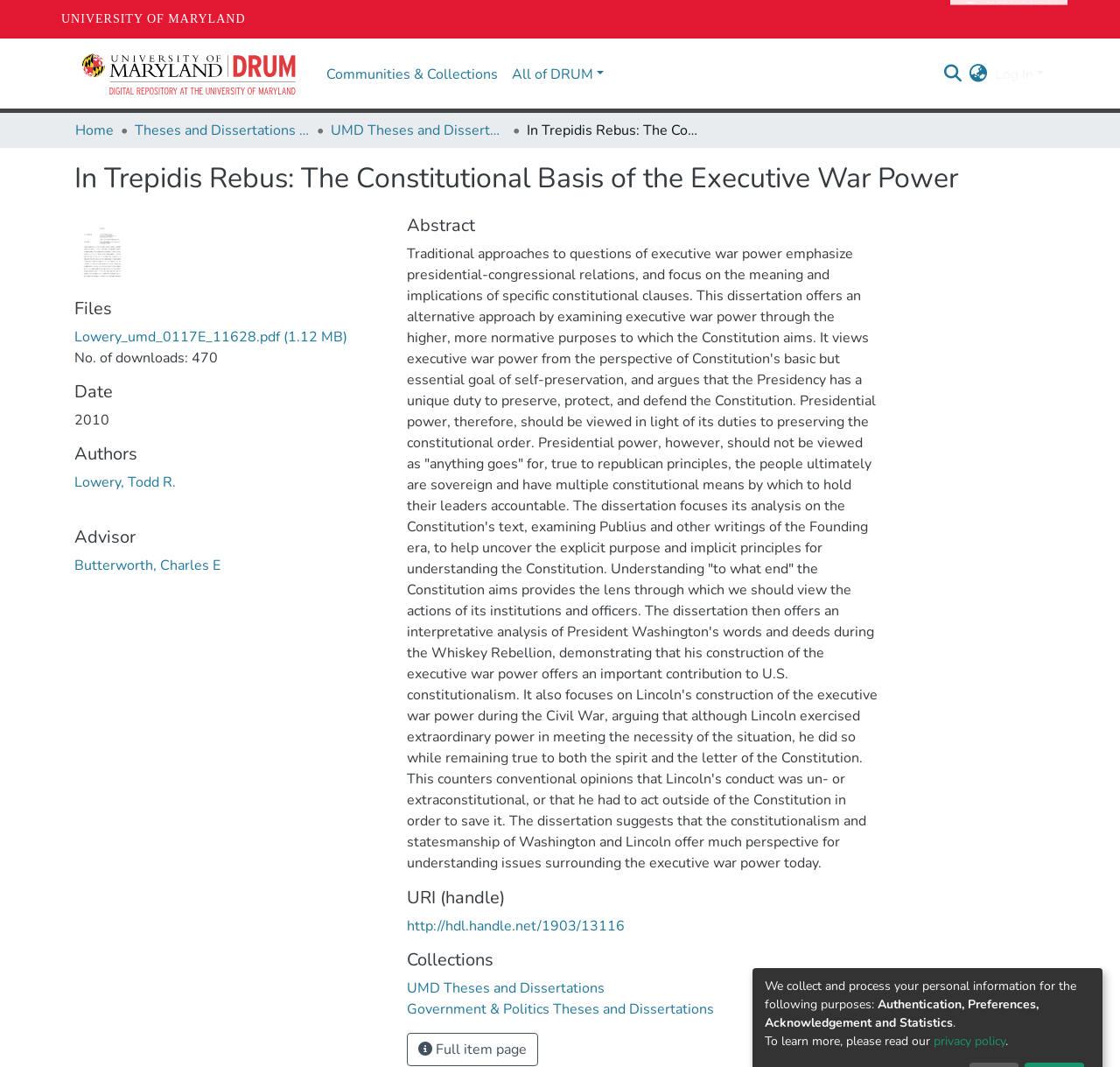Using the information in the image, give a detailed answer to the following question: Who is the advisor of the dissertation?

I found the answer by looking at the link 'Butterworth, Charles E' below the heading 'Advisor', which suggests that Charles E. Butterworth is the advisor of the dissertation.